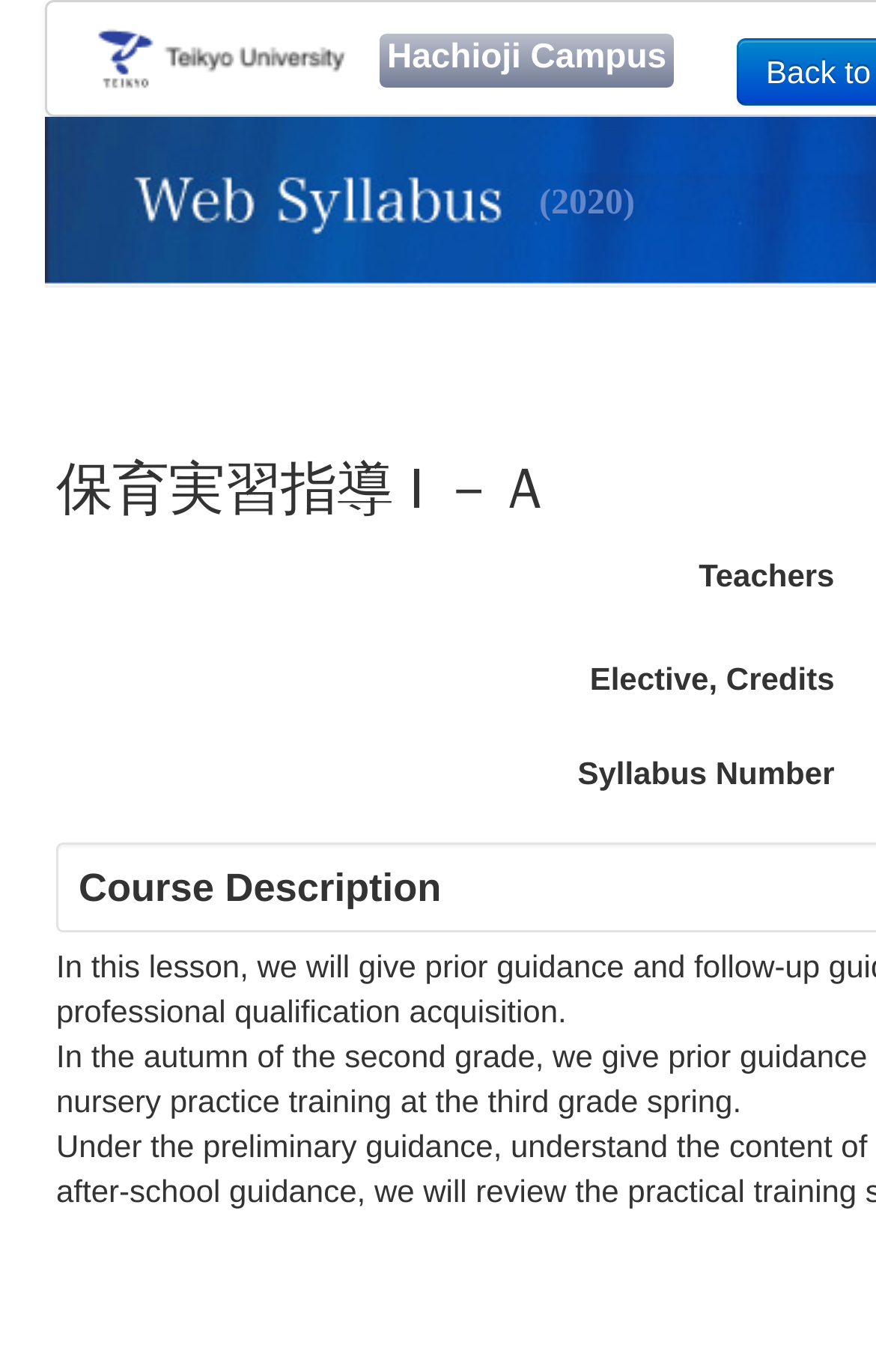How many headers are in the table?
Using the image, give a concise answer in the form of a single word or short phrase.

3